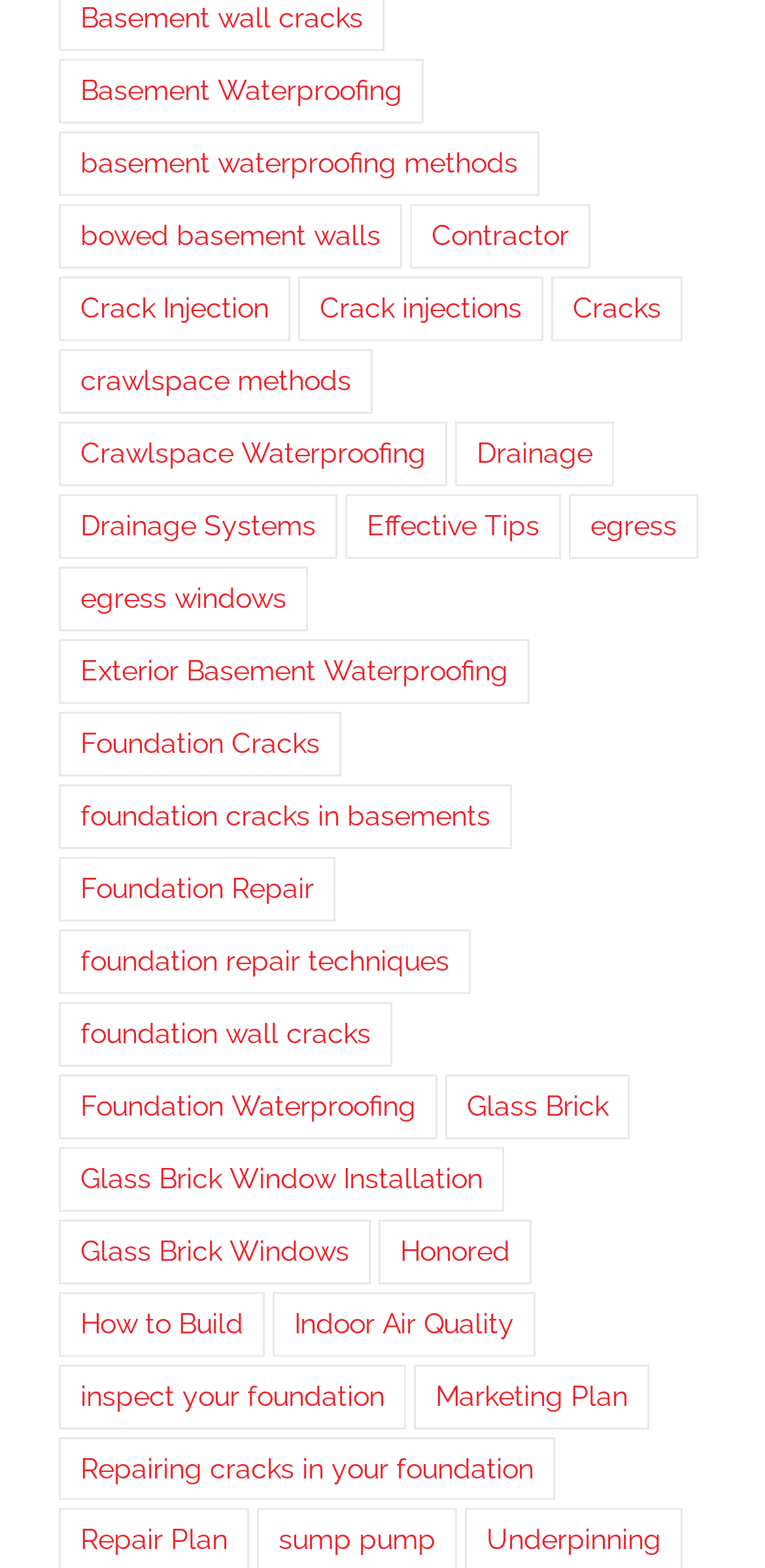How many items are related to Egress Windows?
Using the image, answer in one word or phrase.

7 items